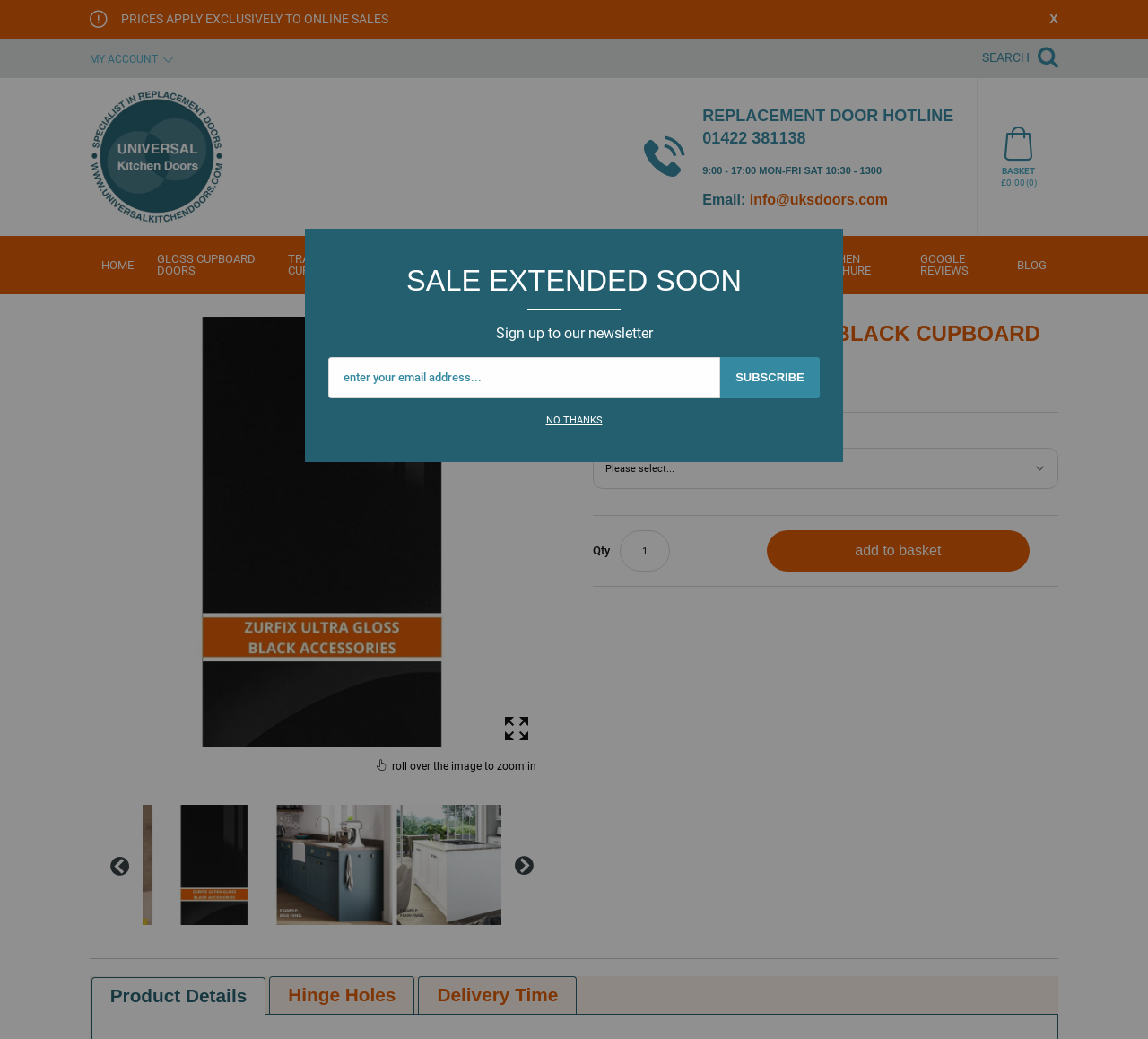Find the bounding box coordinates for the element that must be clicked to complete the instruction: "View basket". The coordinates should be four float numbers between 0 and 1, indicated as [left, top, right, bottom].

[0.873, 0.16, 0.902, 0.169]